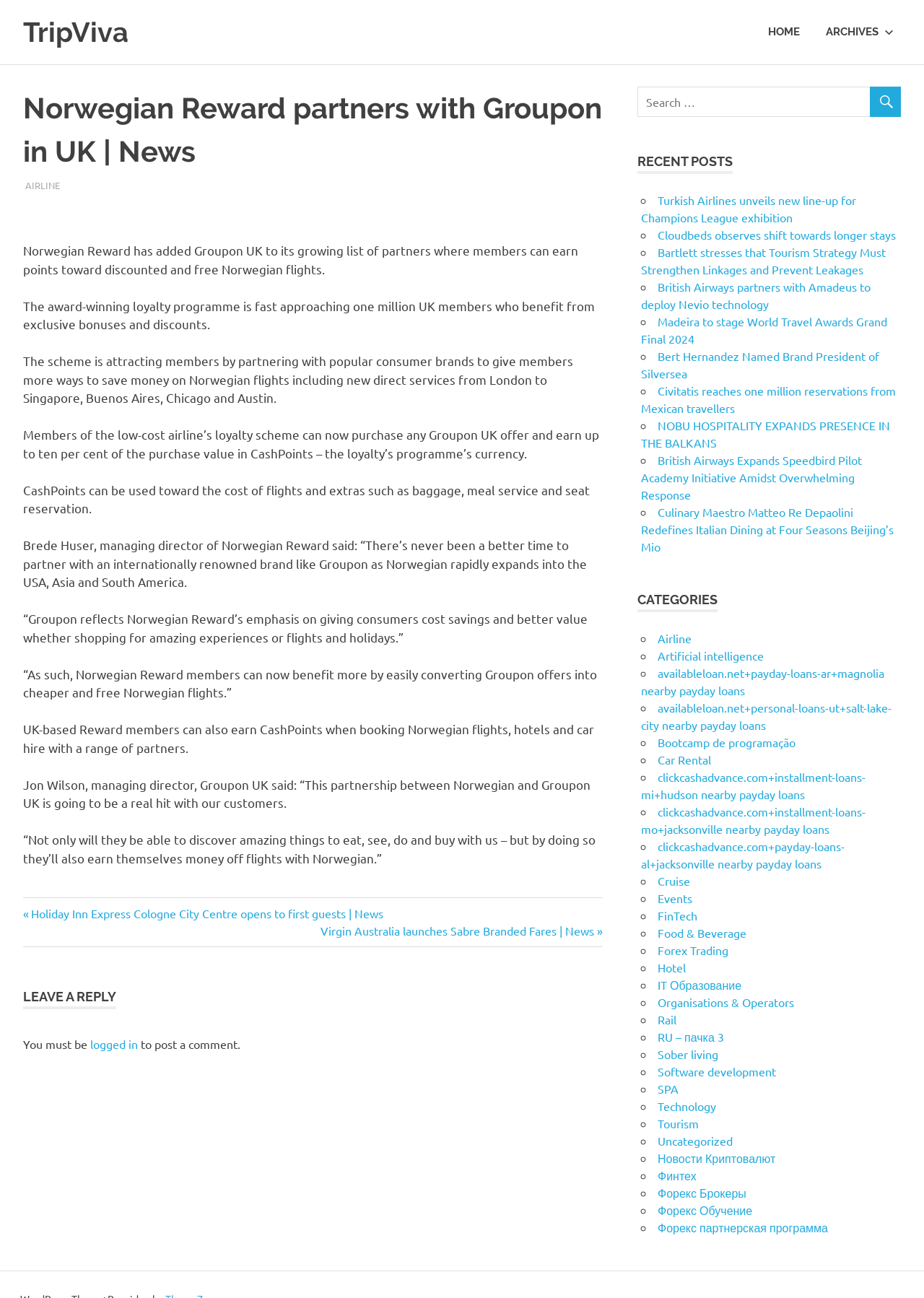Please determine the main heading text of this webpage.

Norwegian Reward partners with Groupon in UK | News